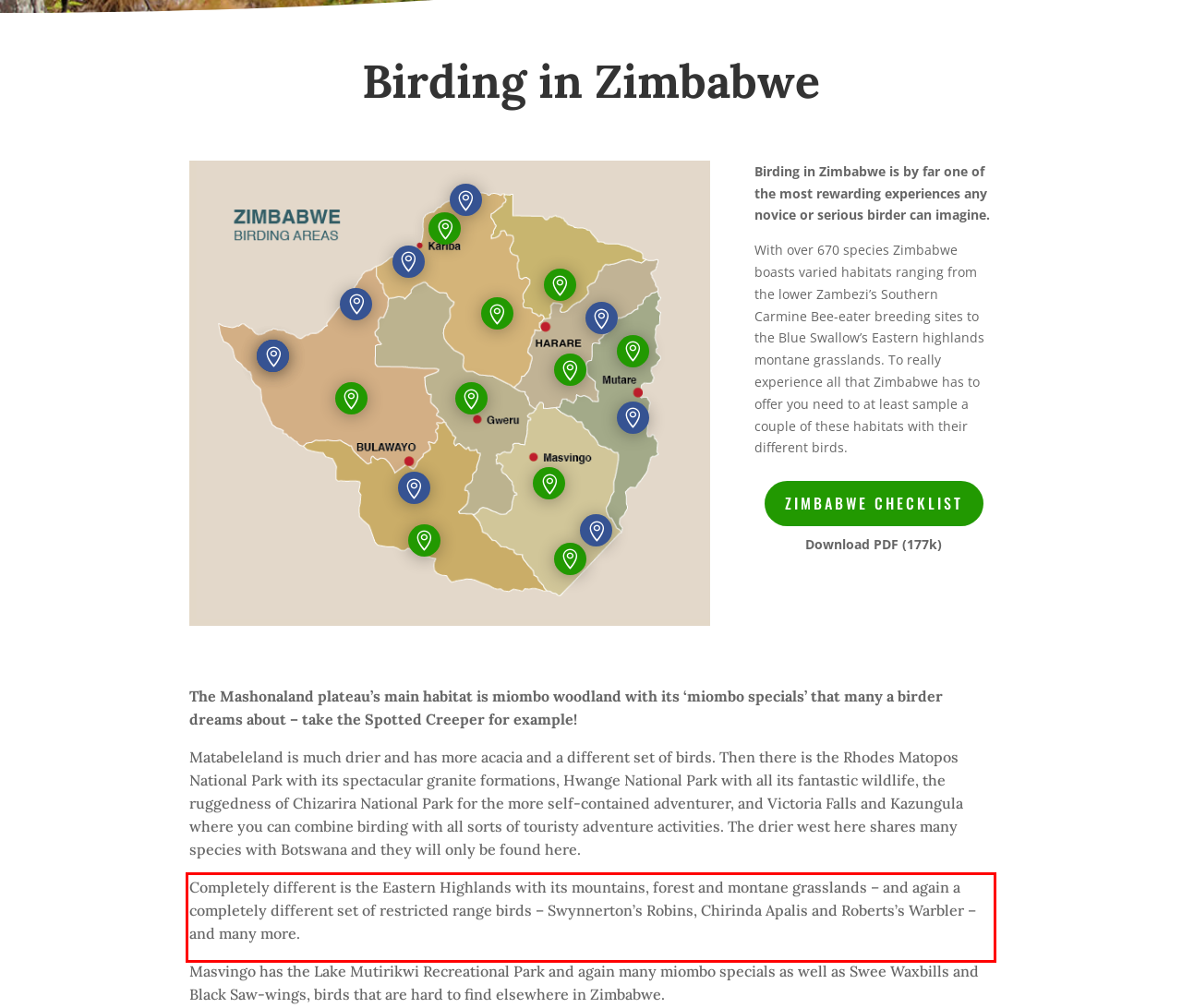Within the provided webpage screenshot, find the red rectangle bounding box and perform OCR to obtain the text content.

Completely different is the Eastern Highlands with its mountains, forest and montane grasslands – and again a completely different set of restricted range birds – Swynnerton’s Robins, Chirinda Apalis and Roberts’s Warbler – and many more.